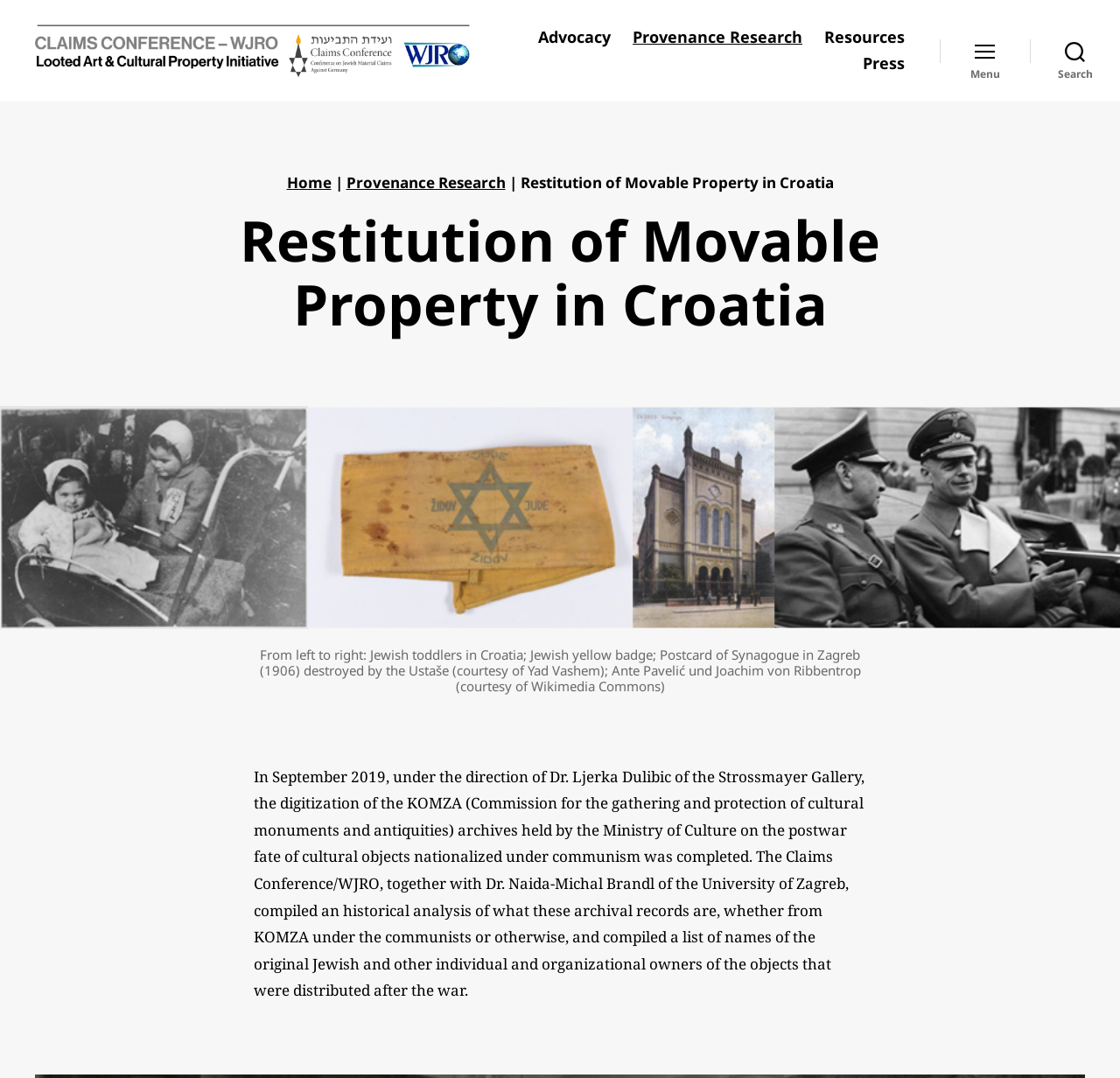Kindly provide the bounding box coordinates of the section you need to click on to fulfill the given instruction: "Open the menu".

[0.839, 0.034, 0.92, 0.07]